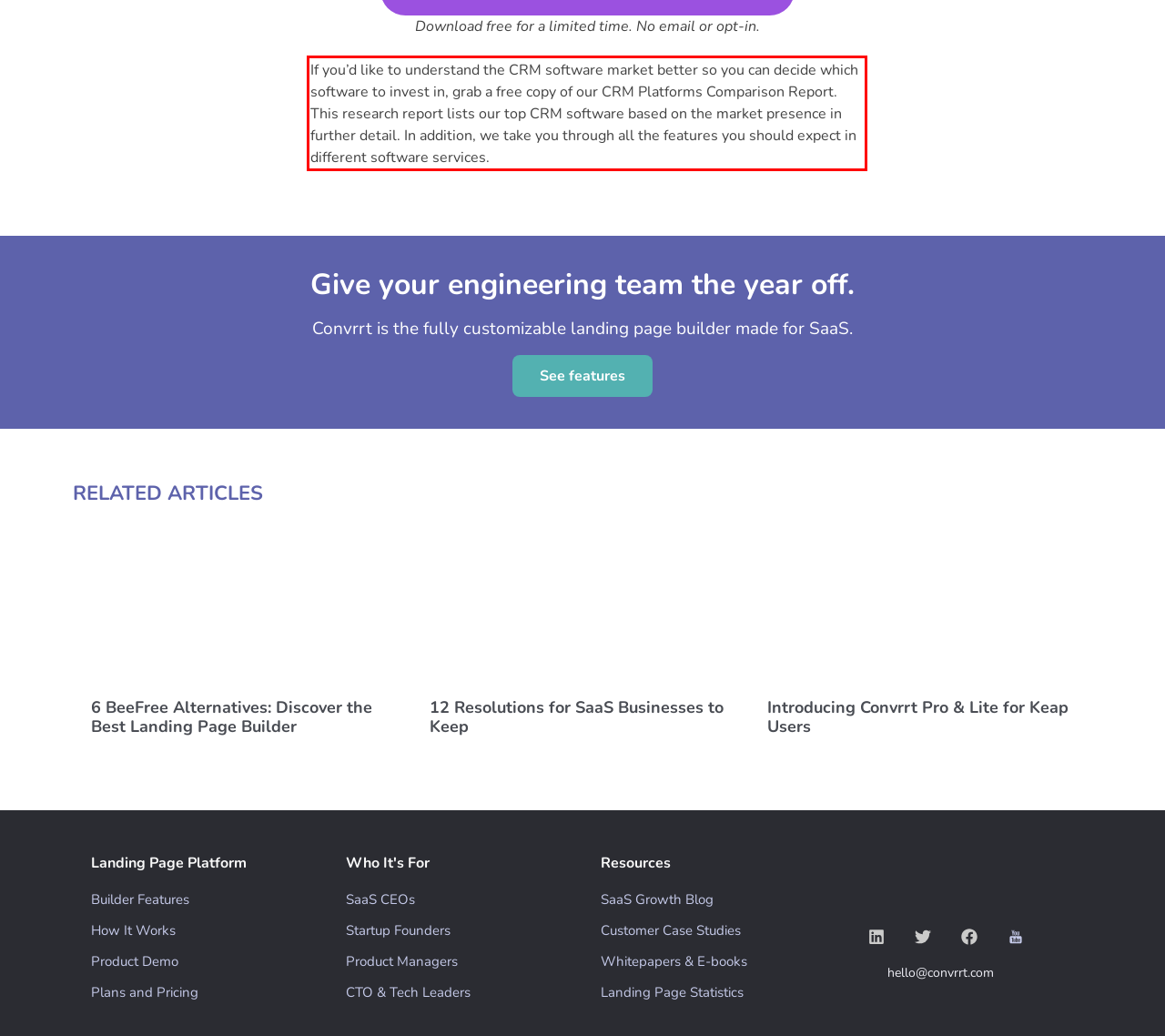Identify and transcribe the text content enclosed by the red bounding box in the given screenshot.

If you’d like to understand the CRM software market better so you can decide which software to invest in, grab a free copy of our CRM Platforms Comparison Report. This research report lists our top CRM software based on the market presence in further detail. In addition, we take you through all the features you should expect in different software services.